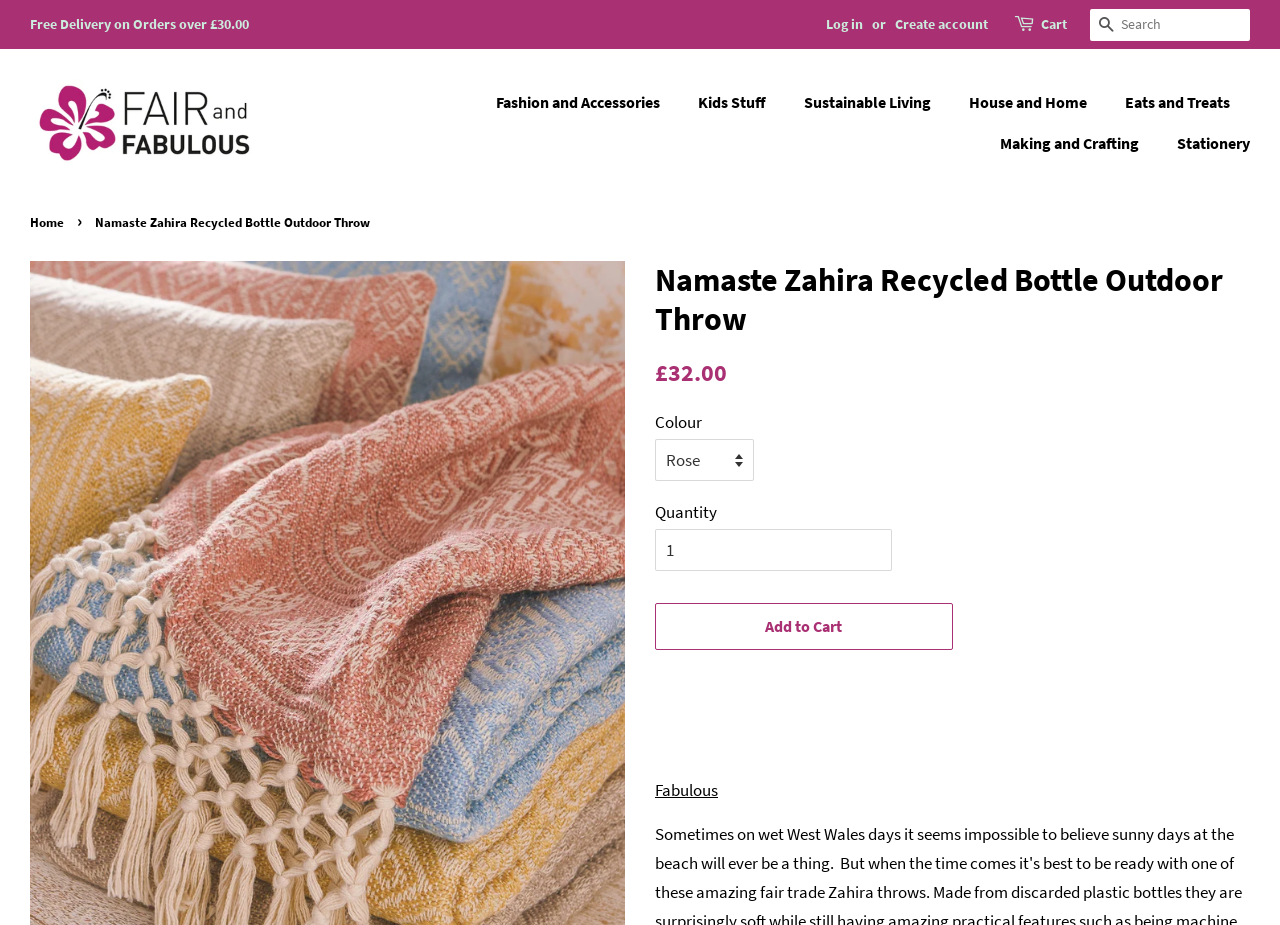Determine the bounding box coordinates of the UI element that matches the following description: "Financial Advisory Services". The coordinates should be four float numbers between 0 and 1 in the format [left, top, right, bottom].

None